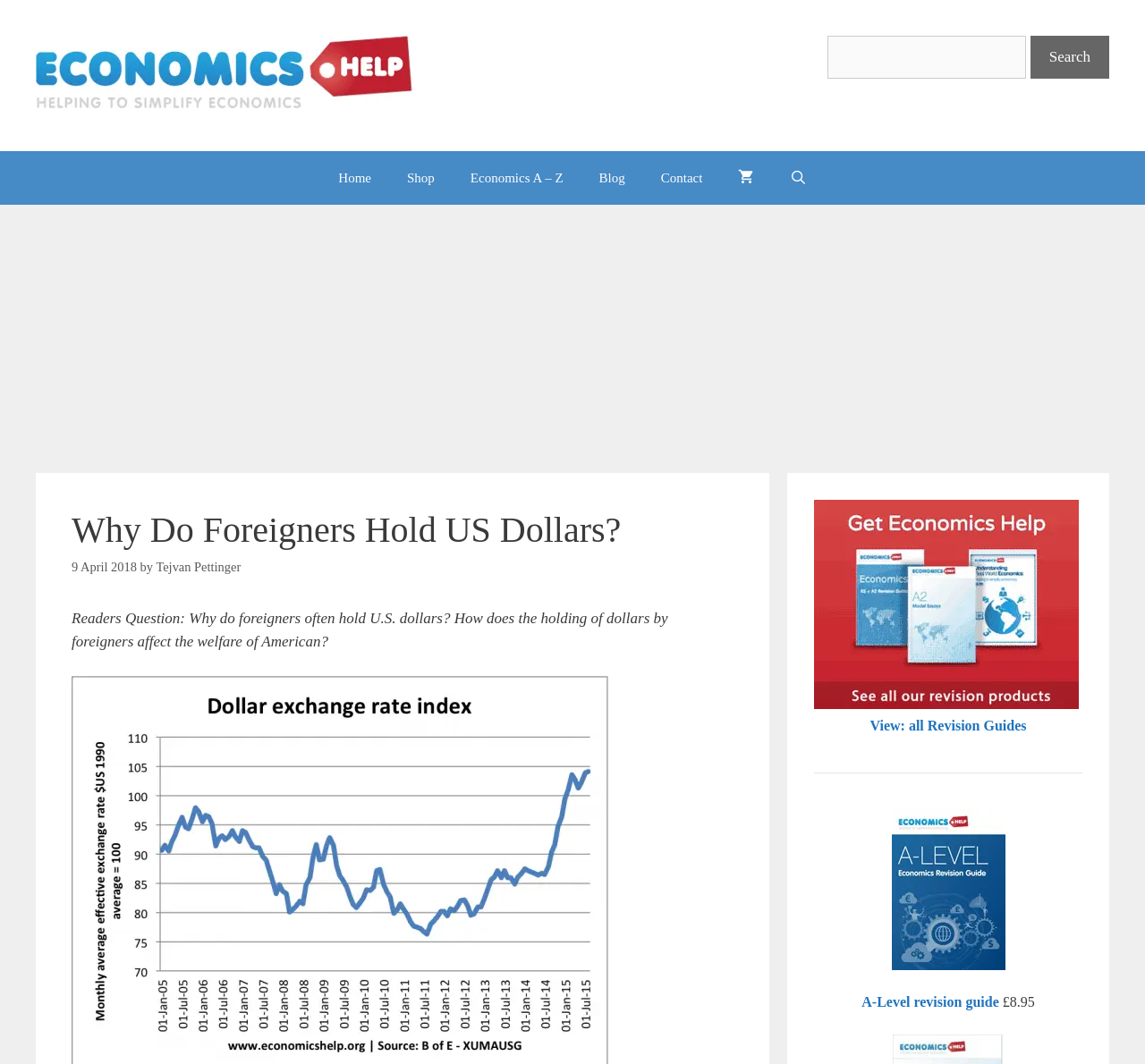Pinpoint the bounding box coordinates of the clickable area needed to execute the instruction: "Call the store". The coordinates should be specified as four float numbers between 0 and 1, i.e., [left, top, right, bottom].

None